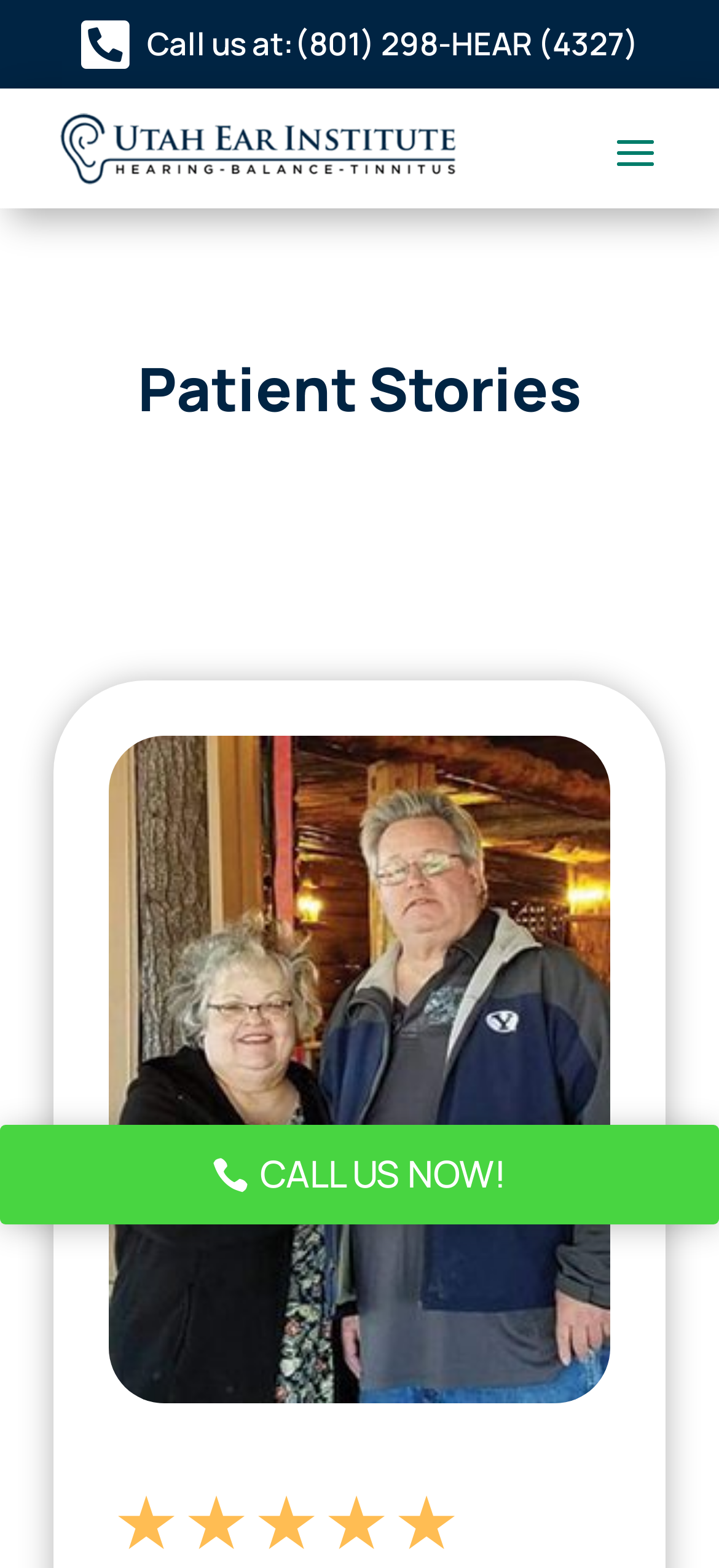Based on the visual content of the image, answer the question thoroughly: Is there a way to contact the institute via phone?

I found a phone number and a 'CALL US NOW!' button on the webpage, which indicates that users can contact the Utah Ear Institute via phone.